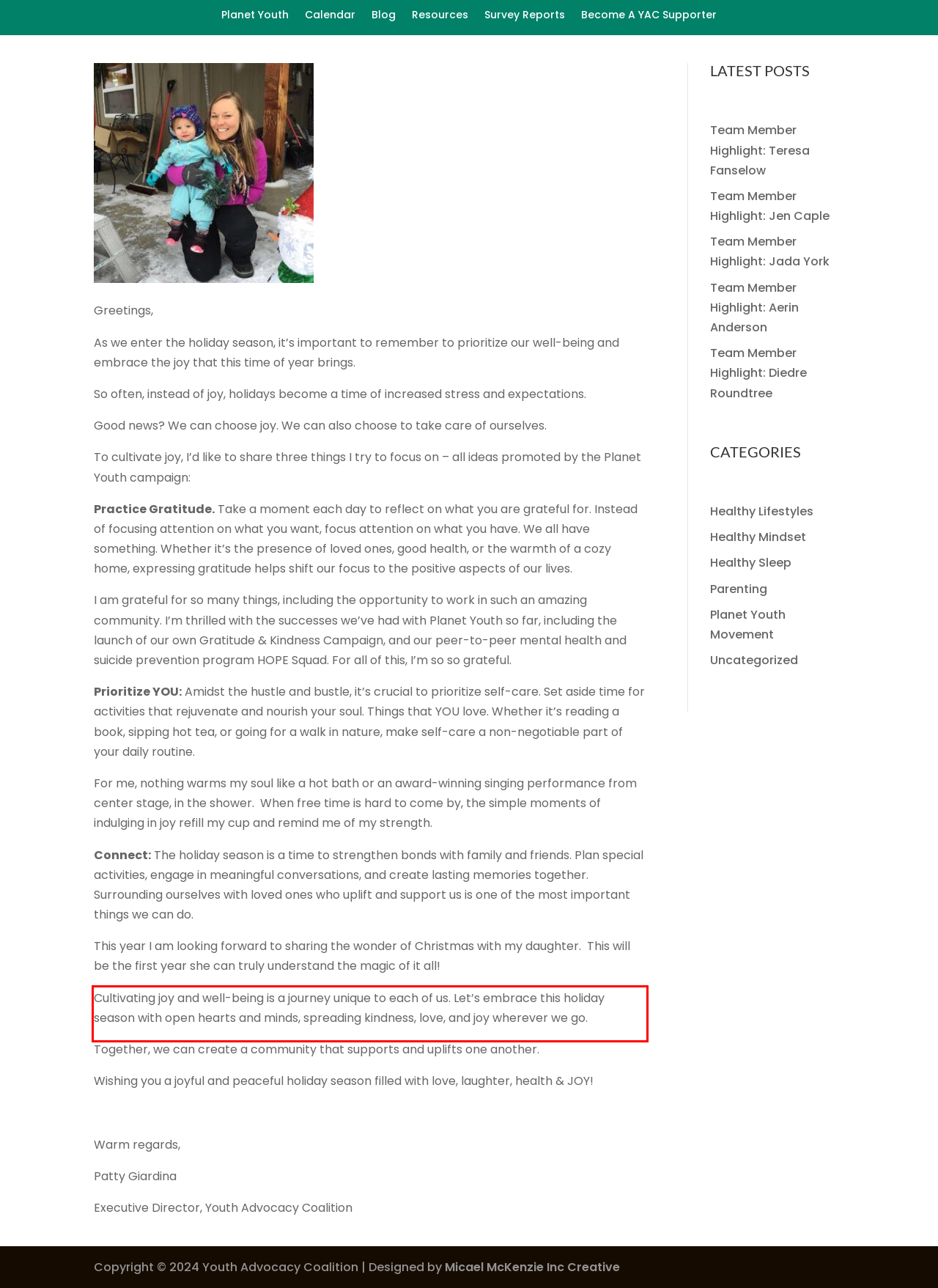Within the screenshot of the webpage, locate the red bounding box and use OCR to identify and provide the text content inside it.

Cultivating joy and well-being is a journey unique to each of us. Let’s embrace this holiday season with open hearts and minds, spreading kindness, love, and joy wherever we go.